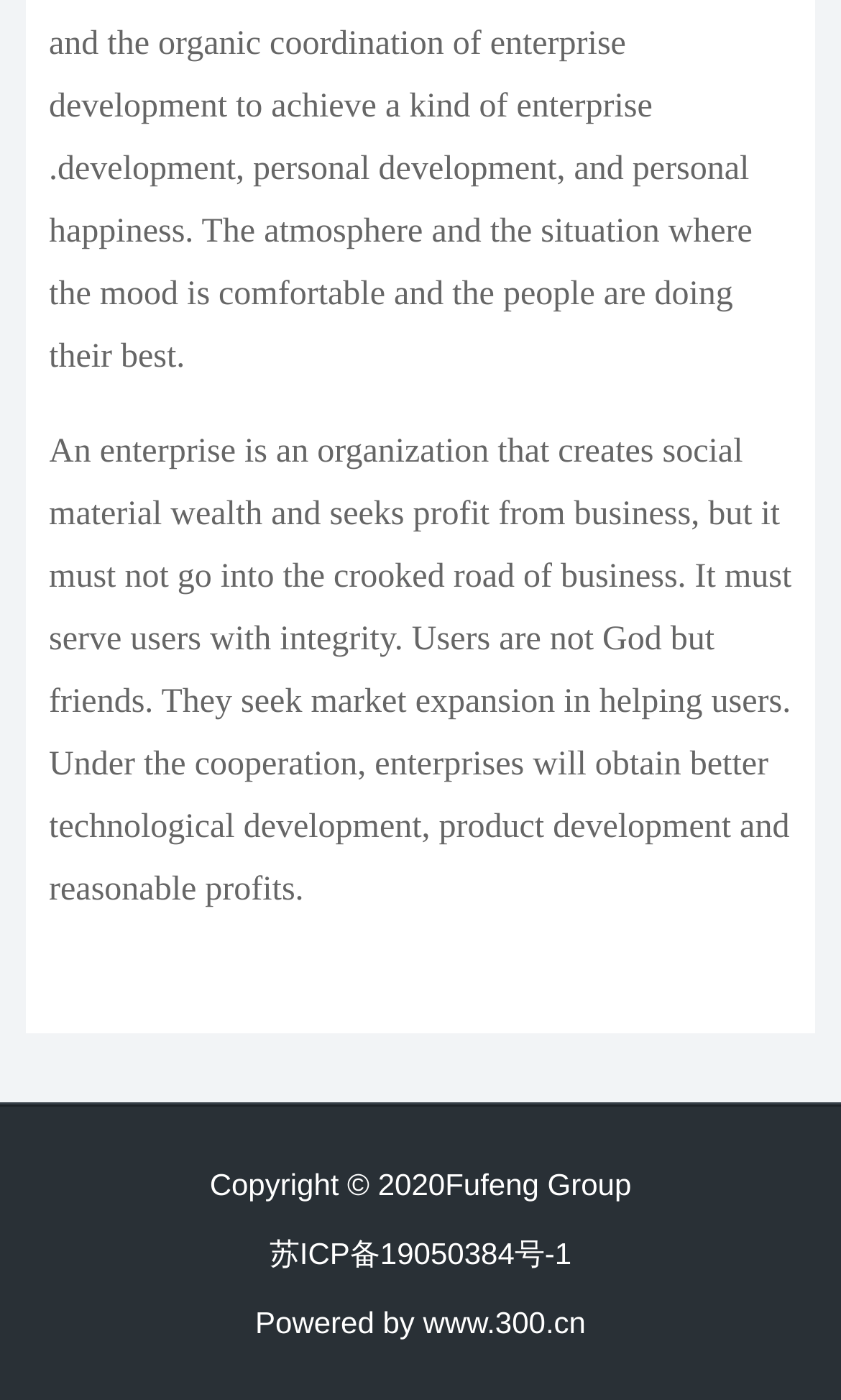Identify the bounding box coordinates for the UI element described as: "苏ICP备19050384号-1".

[0.32, 0.883, 0.68, 0.908]